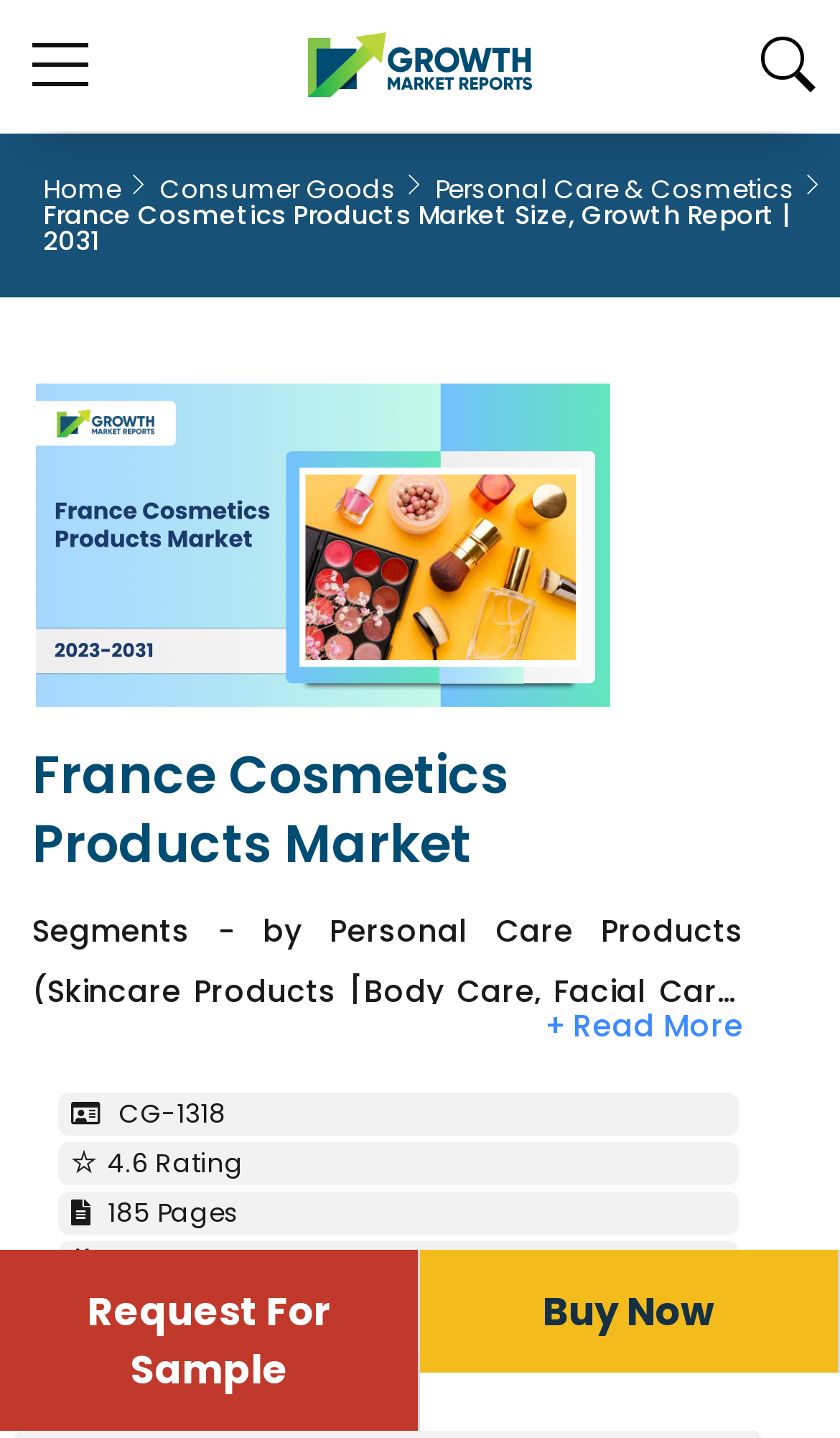Pinpoint the bounding box coordinates of the area that must be clicked to complete this instruction: "Request a sample report".

[0.104, 0.893, 0.394, 0.971]